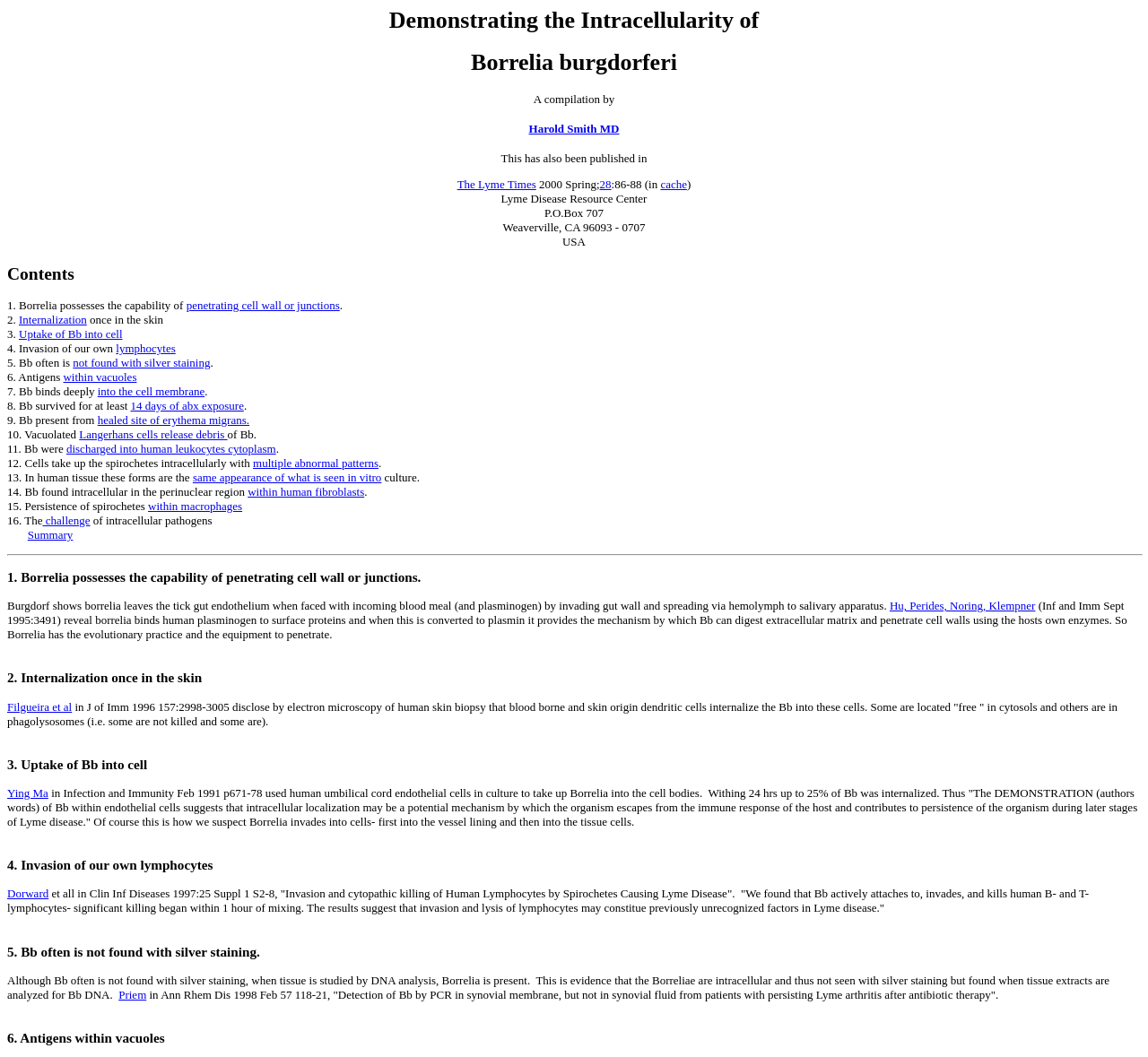Answer the question below in one word or phrase:
What is the title of the publication where the information was also published?

The Lyme Times